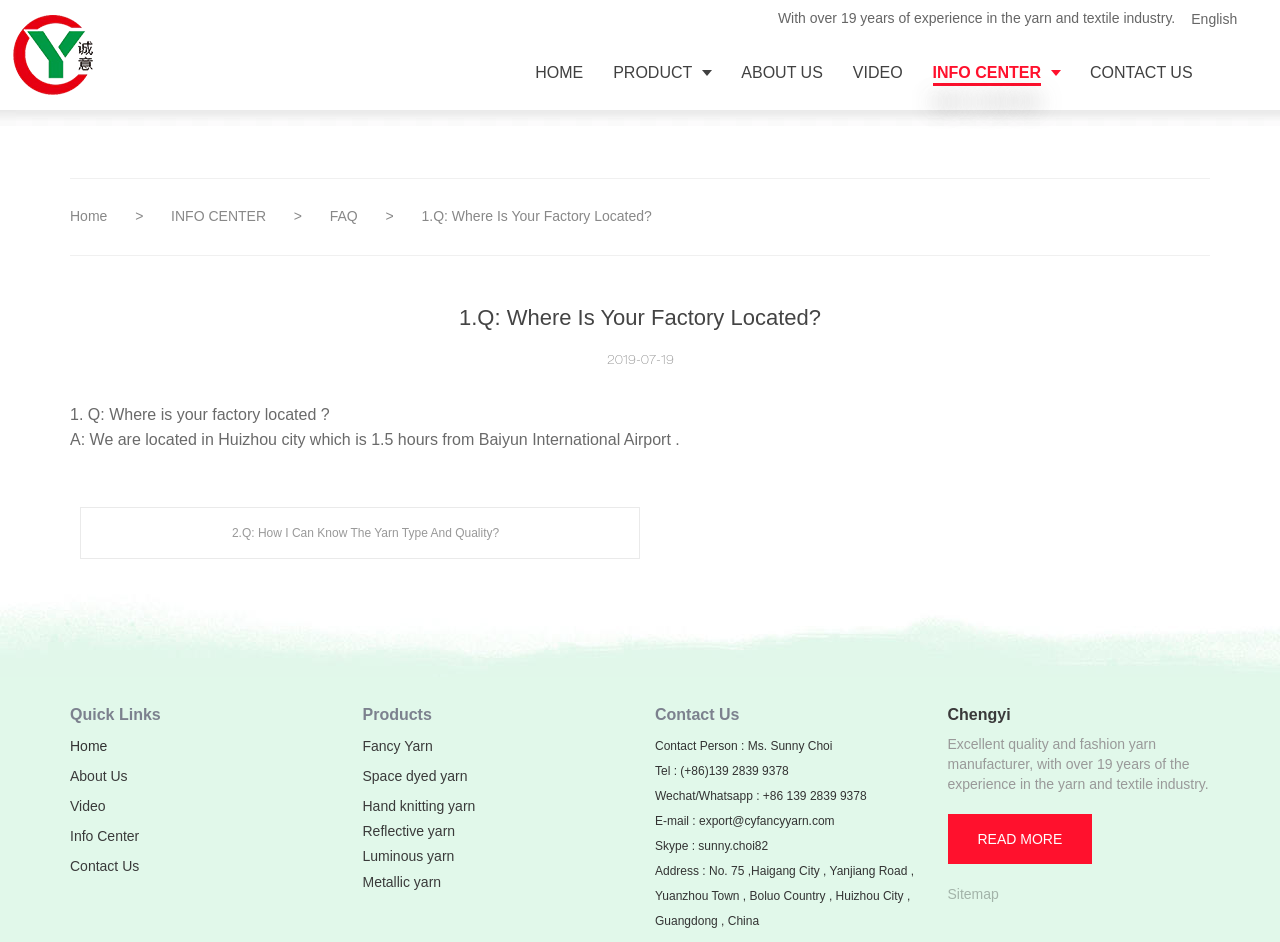What are the types of yarn products offered by Huizhou Chengyi Textile Co., Ltd.?
Provide a detailed and well-explained answer to the question.

The answer can be found in the section with the heading 'Products' which lists various types of yarn products such as Fancy Yarn, Space dyed yarn, Hand knitting yarn, Reflective yarn, Luminous yarn, and Metallic yarn.